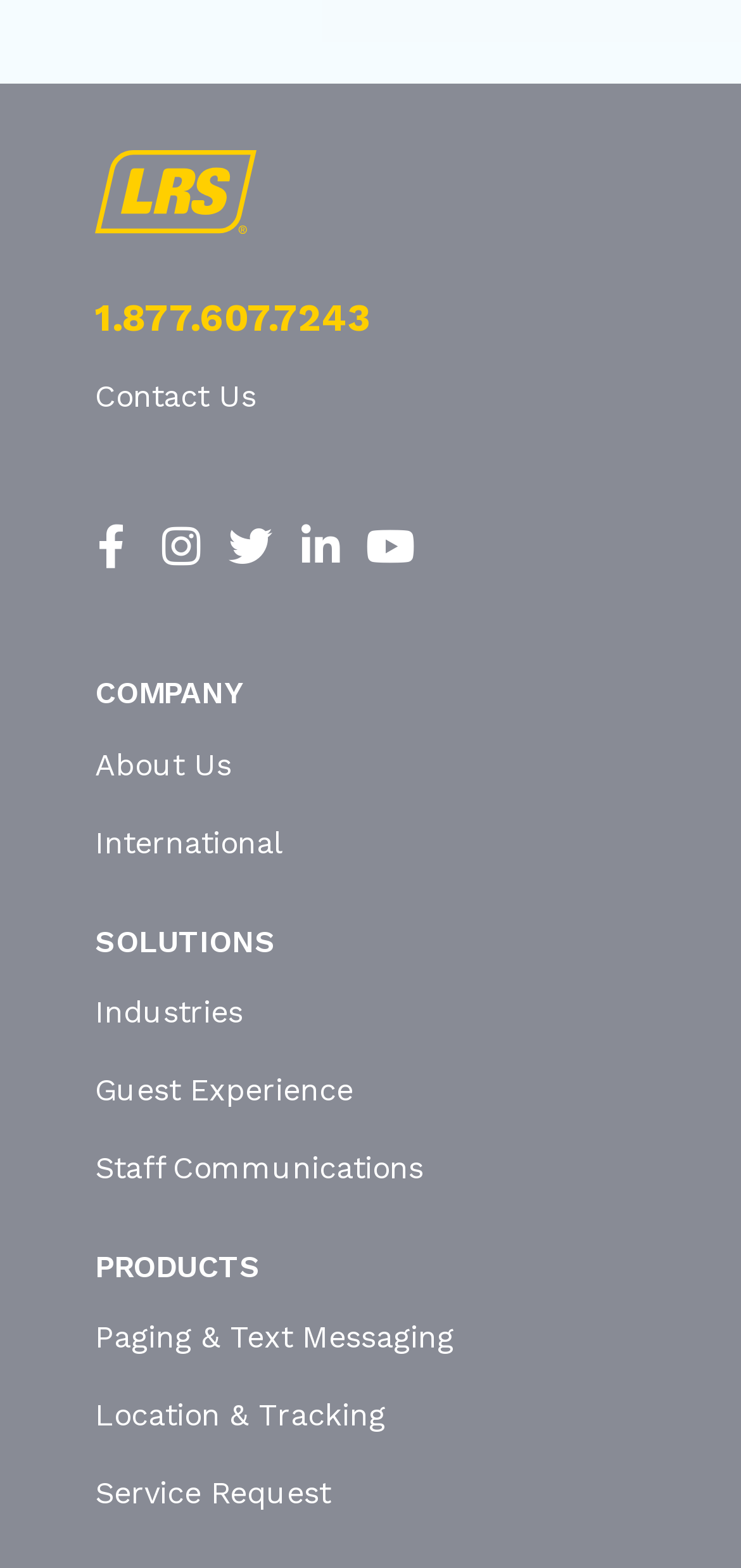Please locate the clickable area by providing the bounding box coordinates to follow this instruction: "Visit the Facebook page".

[0.103, 0.326, 0.197, 0.37]